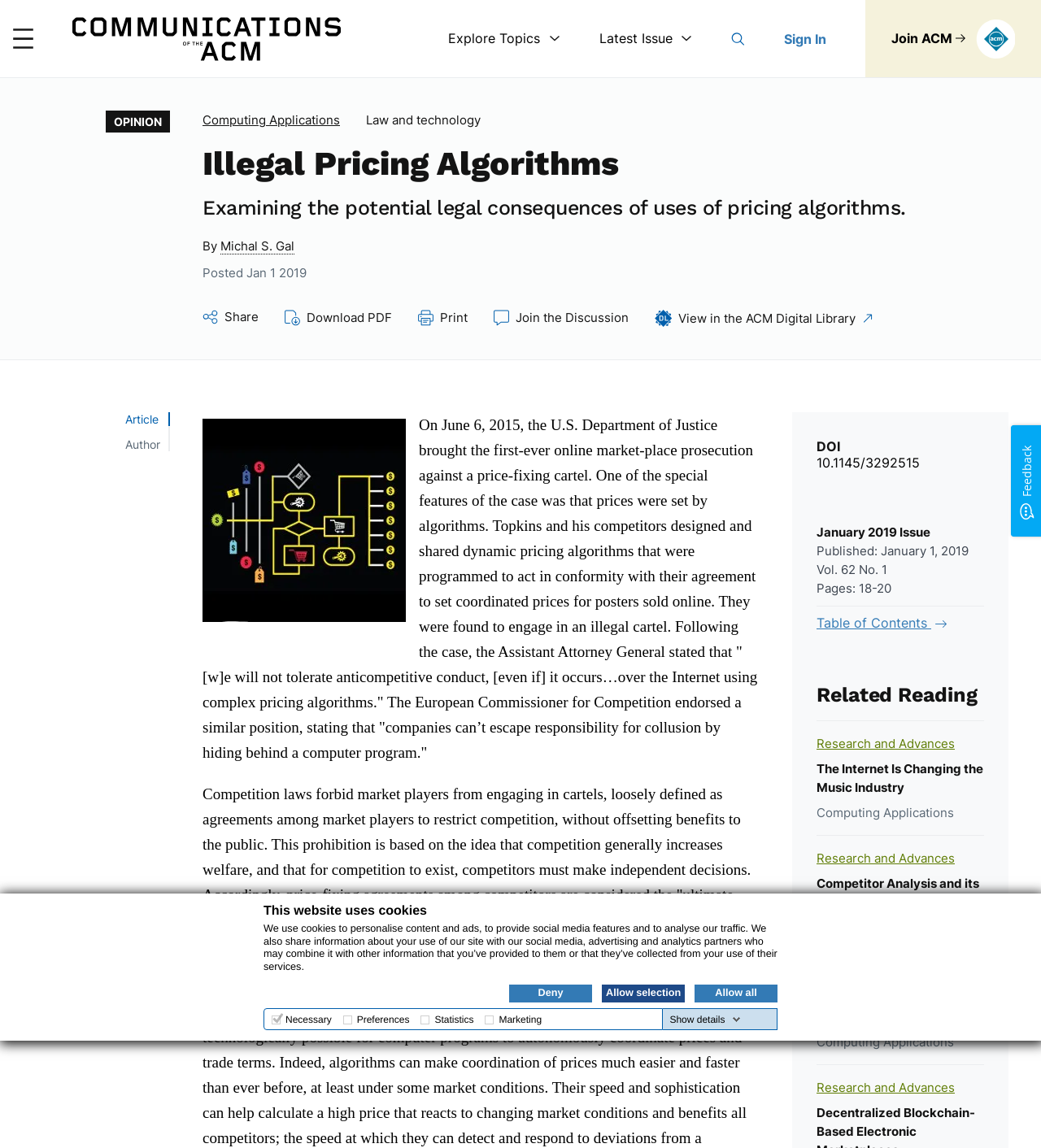Please find the bounding box coordinates of the element's region to be clicked to carry out this instruction: "Click the 'Explore Topics' button".

[0.431, 0.027, 0.538, 0.04]